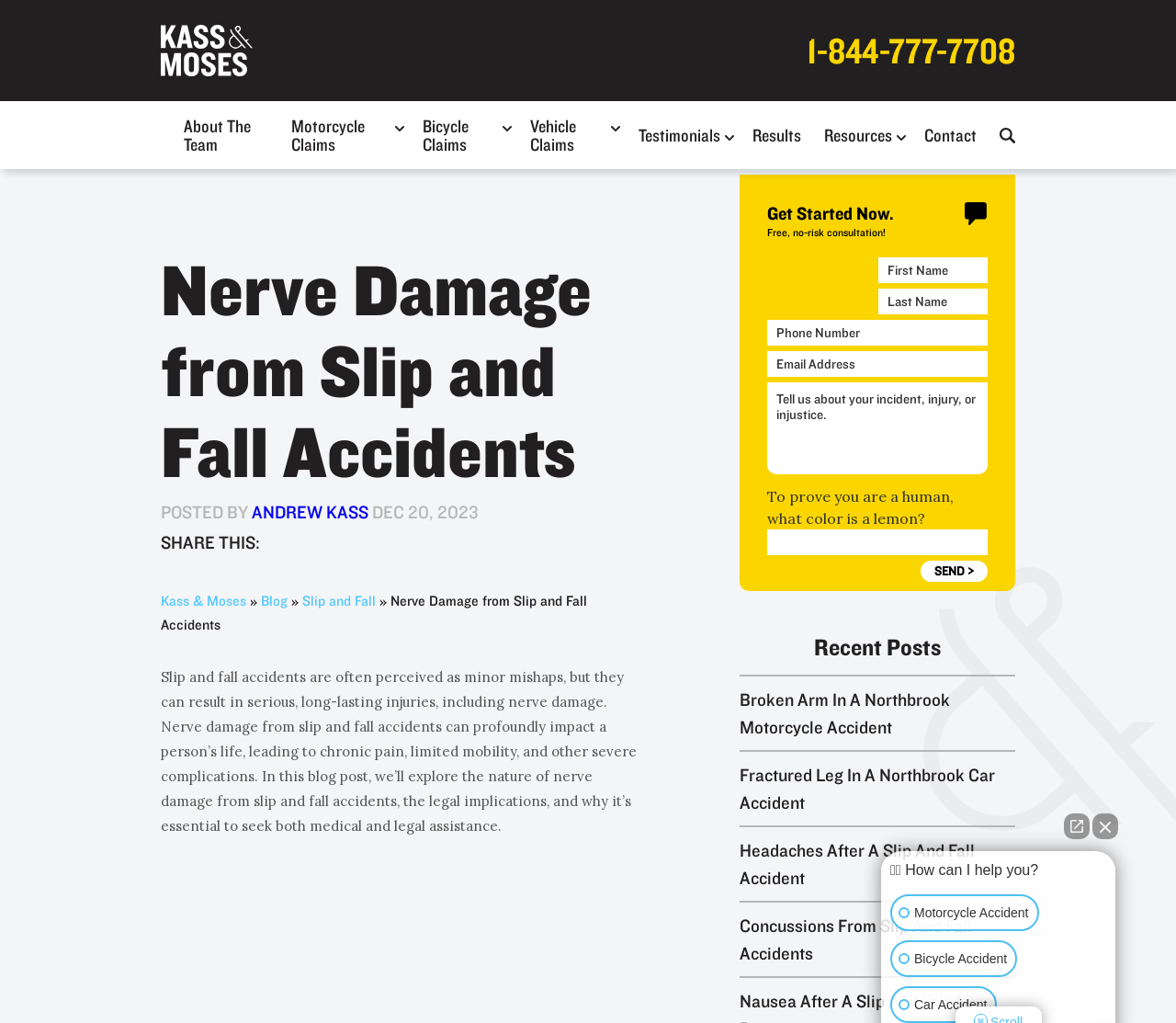Give a detailed explanation of the elements present on the webpage.

This webpage is about nerve damage from slip and fall accidents, specifically focusing on the legal implications and seeking medical and legal assistance. At the top, there is a logo and a phone number "1-844-777-7708" on the right side. Below the logo, there is a navigation menu with links to "About The Team", "Motorcycle Claims", "Bicycle Claims", "Vehicle Claims", "Testimonials", "Results", "Resources", and "Contact". Each link has a corresponding icon next to it.

The main content of the webpage is divided into two sections. The left section has a heading "Nerve Damage from Slip and Fall Accidents" and a subheading that explains the severity of nerve damage from slip and fall accidents. Below the subheading, there is a block of text that discusses the nature of nerve damage, its impact on a person's life, and the importance of seeking medical and legal assistance.

On the right side, there is a call-to-action section with a heading "Get Started Now" and a subheading "Free, no-risk consultation!". Below this, there is a contact form with several text fields and a button to submit the form. Above the contact form, there is an image.

Further down the page, there is a section titled "Recent Posts" with links to four recent blog posts related to accidents and injuries. At the bottom of the page, there is a chat widget with a button to close it and a link to open it. Next to the chat widget, there are three links to different types of accidents: Motorcycle Accident, Bicycle Accident, and Car Accident.